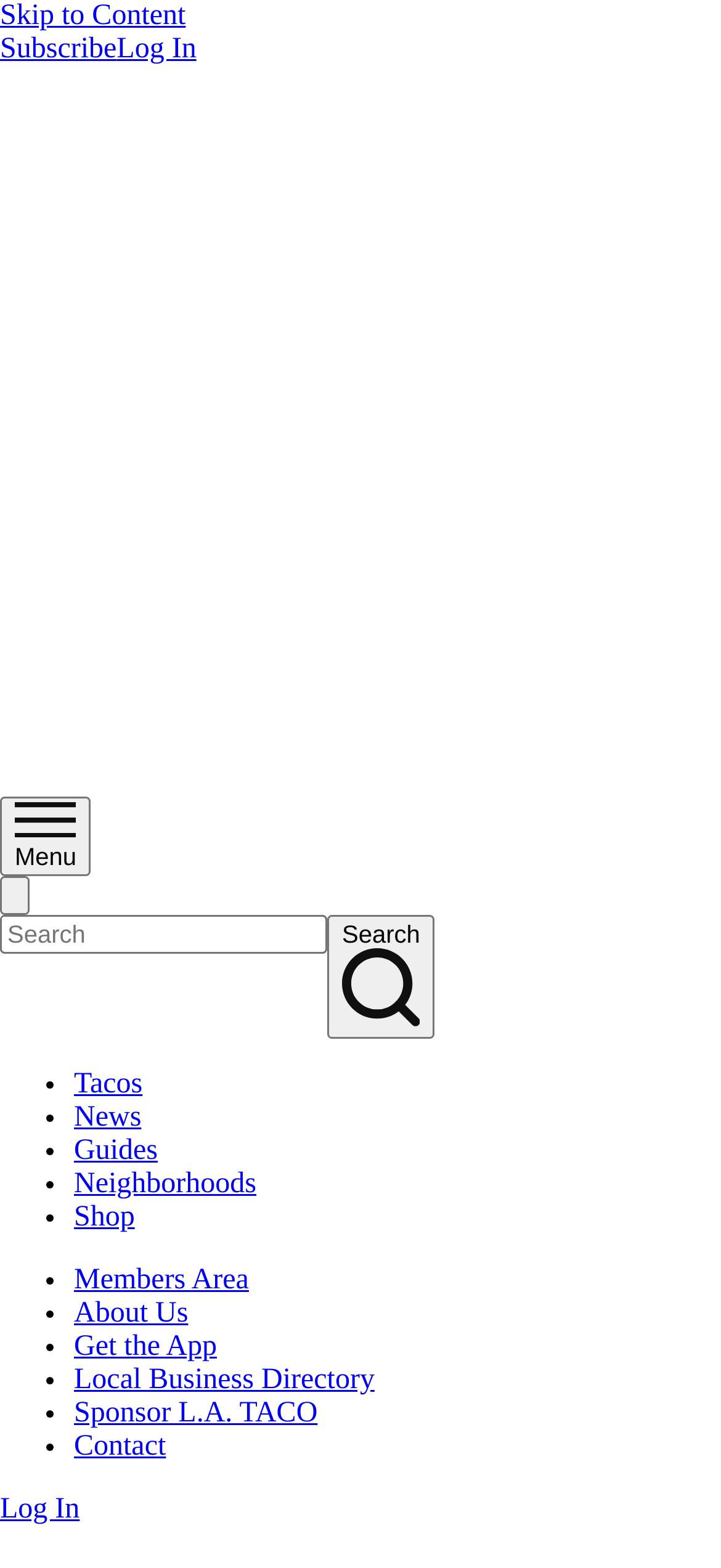Using details from the image, please answer the following question comprehensively:
Is the website's menu currently open?

The 'Open Menu' button is visible, and the 'Close menu' button is hidden, which implies that the menu is currently closed and can be opened by clicking the 'Open Menu' button.